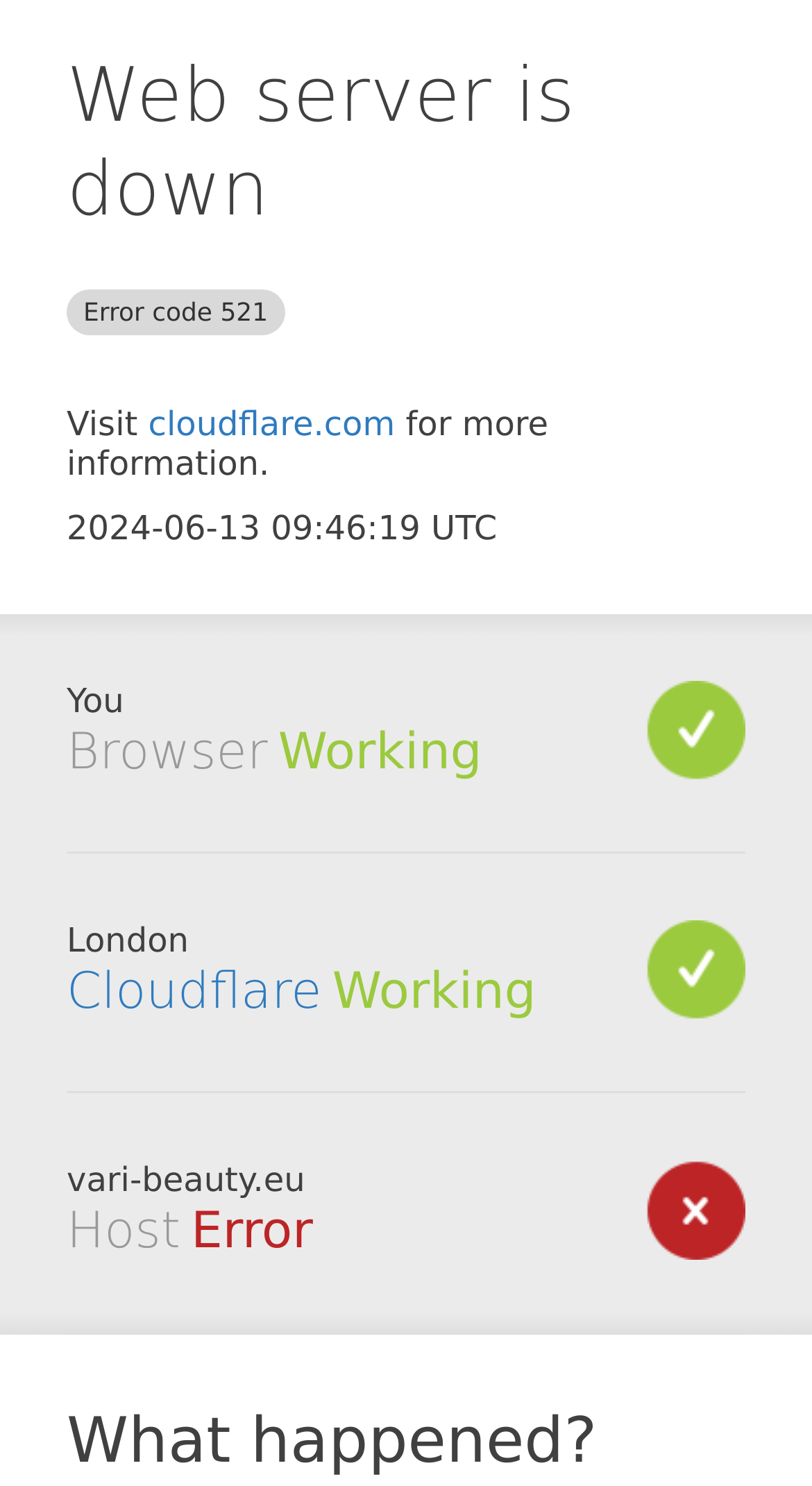Locate and provide the bounding box coordinates for the HTML element that matches this description: "Cloudflare".

[0.082, 0.648, 0.396, 0.687]